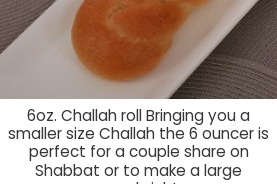What is the texture of the Challah roll?
Look at the image and answer with only one word or phrase.

Soft and fluffy